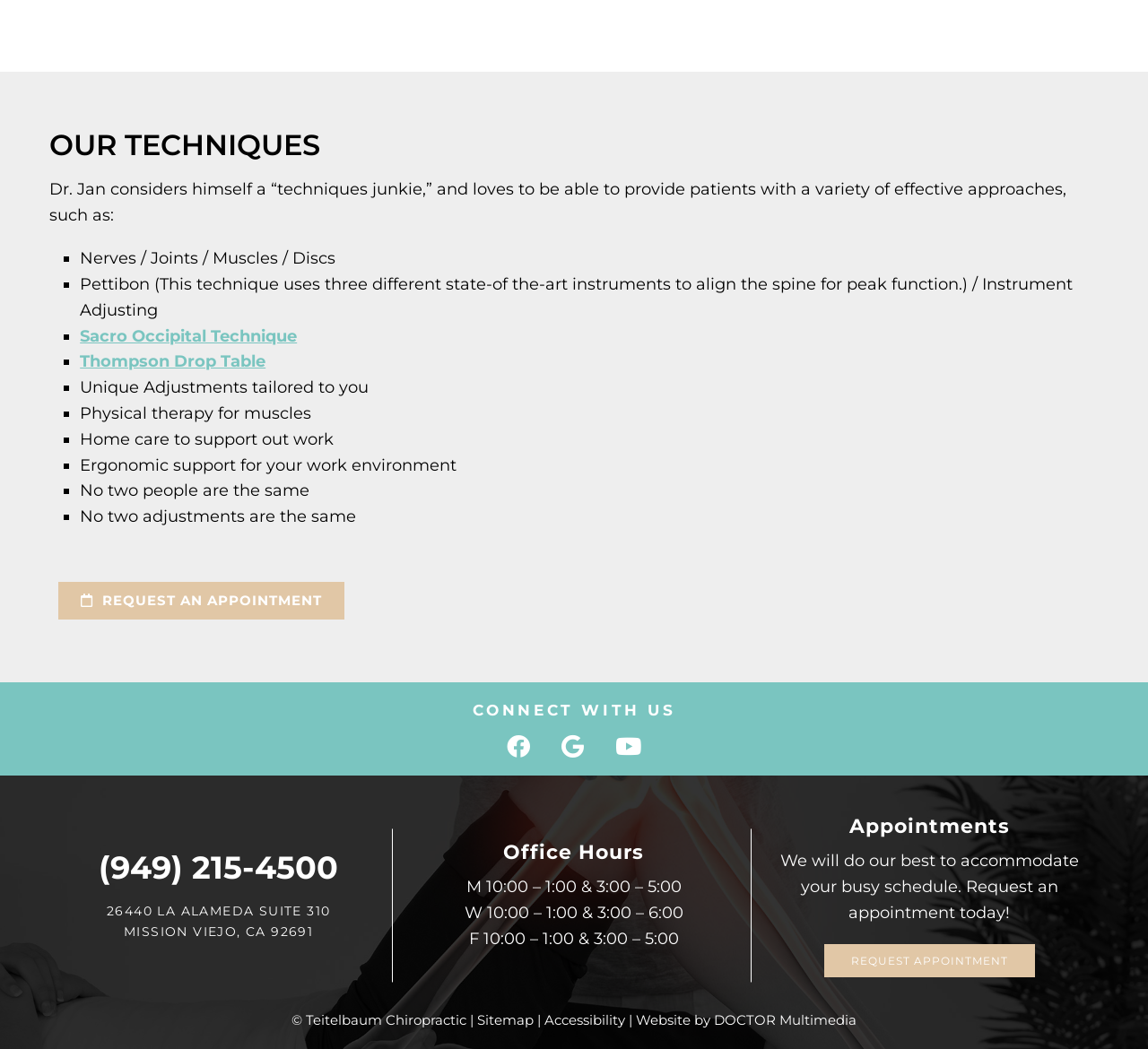Please determine the bounding box coordinates of the element to click in order to execute the following instruction: "Check the office hours". The coordinates should be four float numbers between 0 and 1, specified as [left, top, right, bottom].

[0.357, 0.802, 0.643, 0.823]